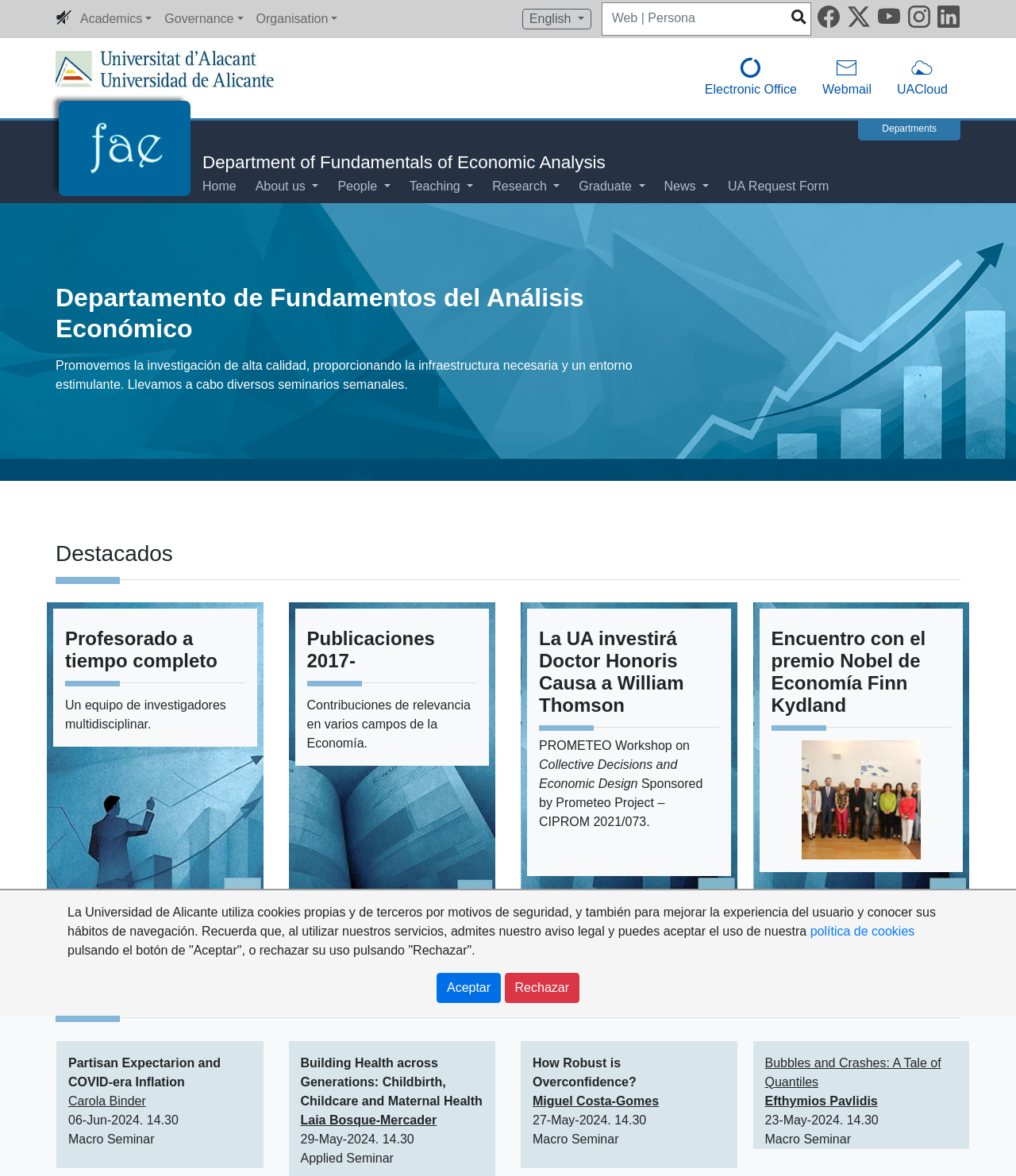What is the name of the department?
Offer a detailed and full explanation in response to the question.

The name of the department can be found in the logo at the top left corner of the webpage, which is an image with the text 'logo Department of Fundamentals of Economic Analysis'.